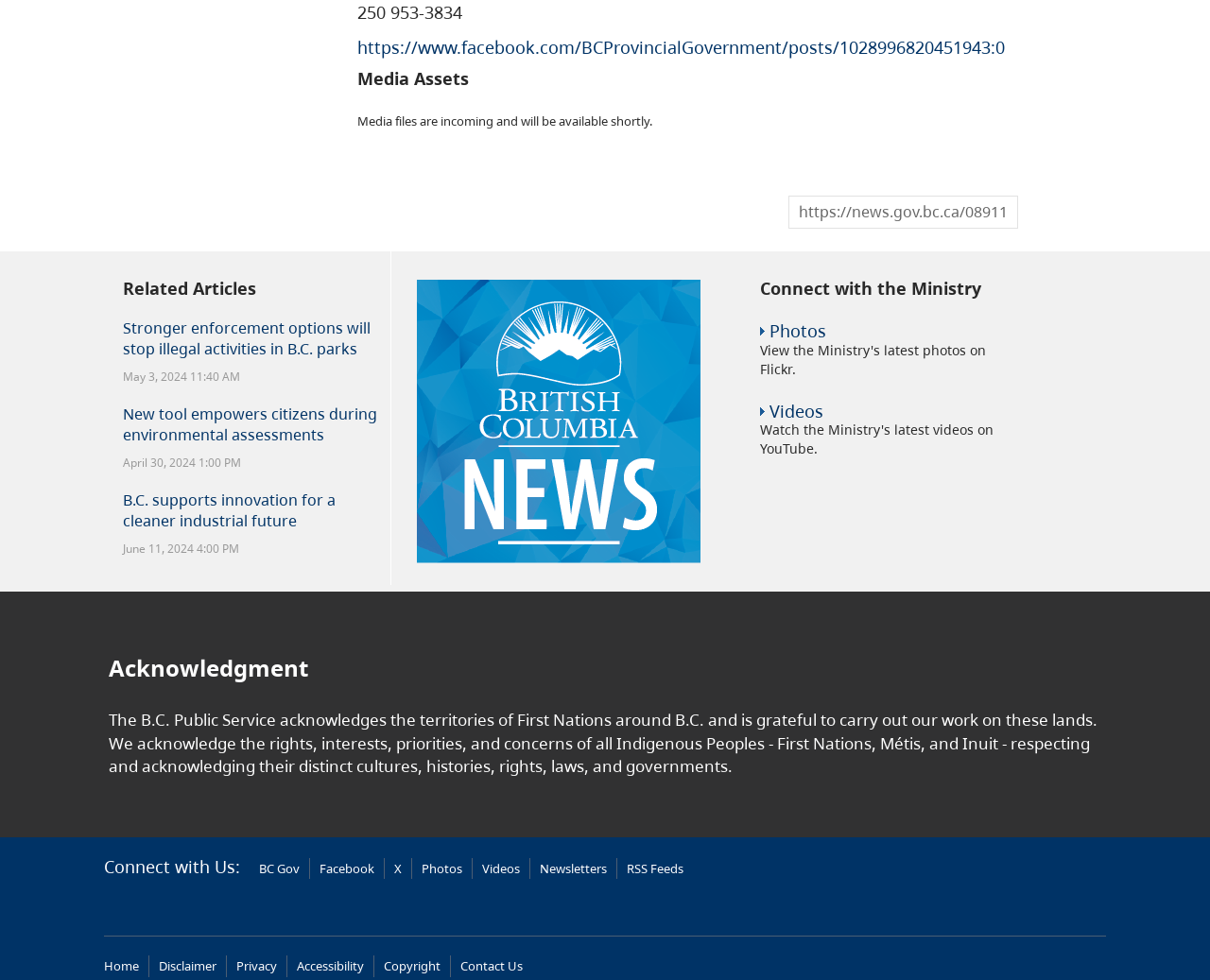Pinpoint the bounding box coordinates of the clickable area needed to execute the instruction: "View the 'BC Gov News' image". The coordinates should be specified as four float numbers between 0 and 1, i.e., [left, top, right, bottom].

[0.345, 0.285, 0.579, 0.575]